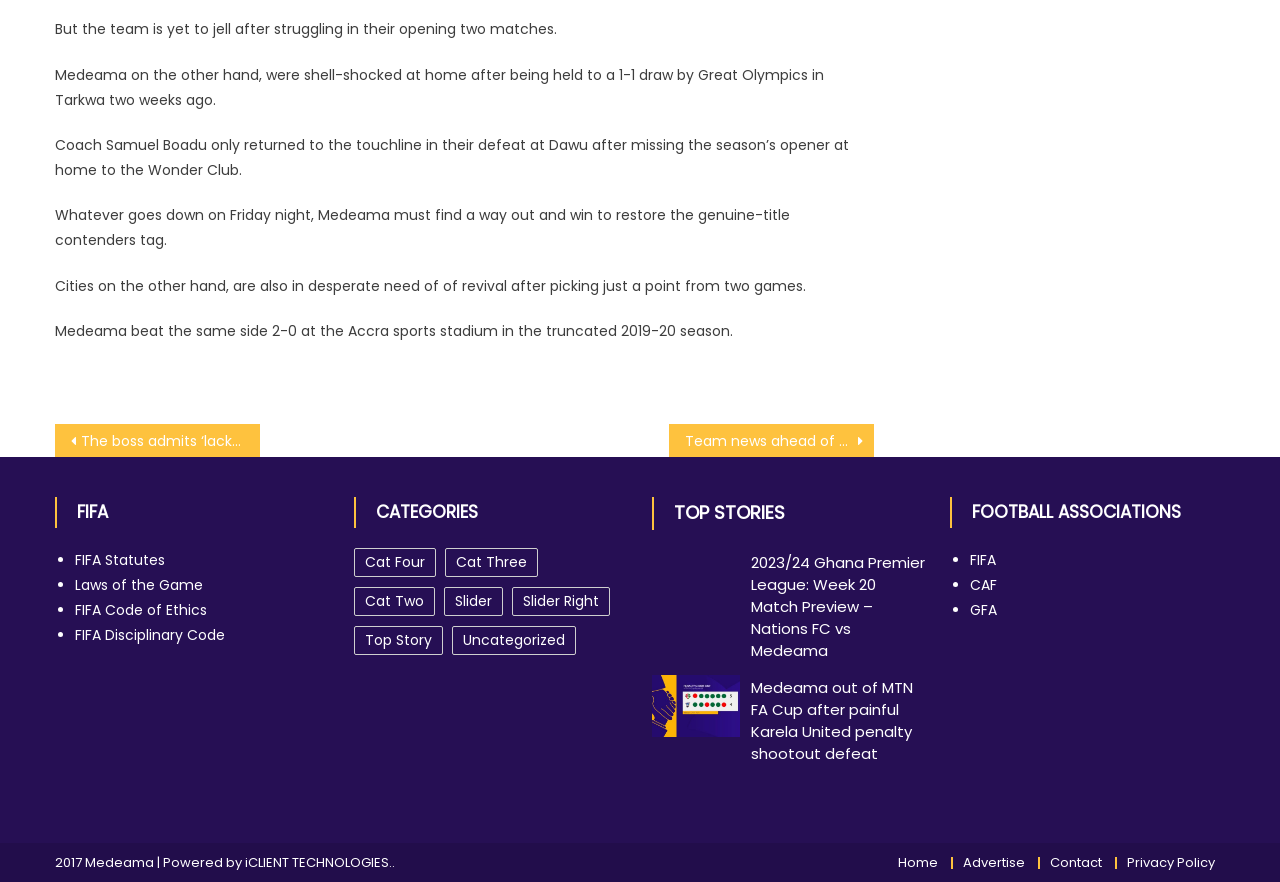Please identify the bounding box coordinates of the element that needs to be clicked to execute the following command: "Explore FIFA Statutes". Provide the bounding box using four float numbers between 0 and 1, formatted as [left, top, right, bottom].

[0.059, 0.623, 0.129, 0.646]